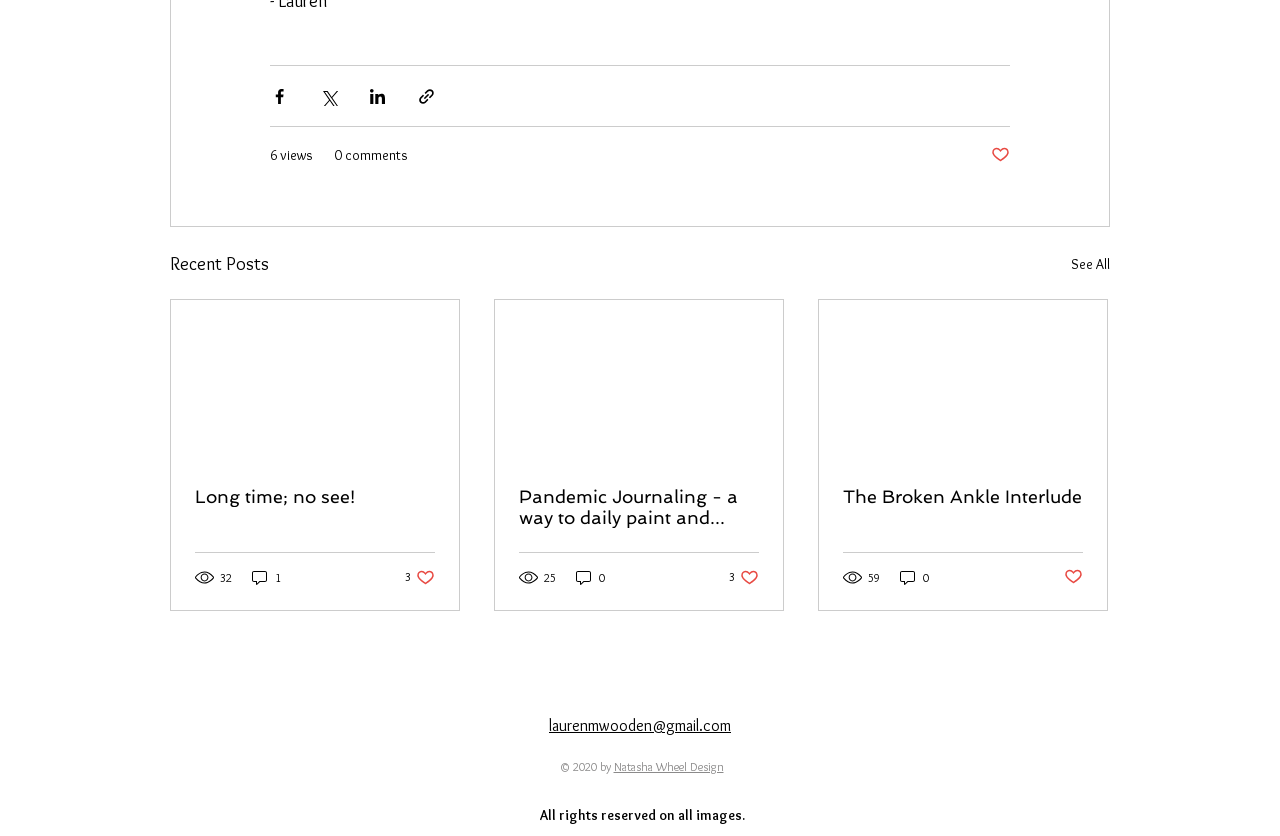Respond with a single word or phrase to the following question: What is the purpose of the buttons at the top?

Share posts